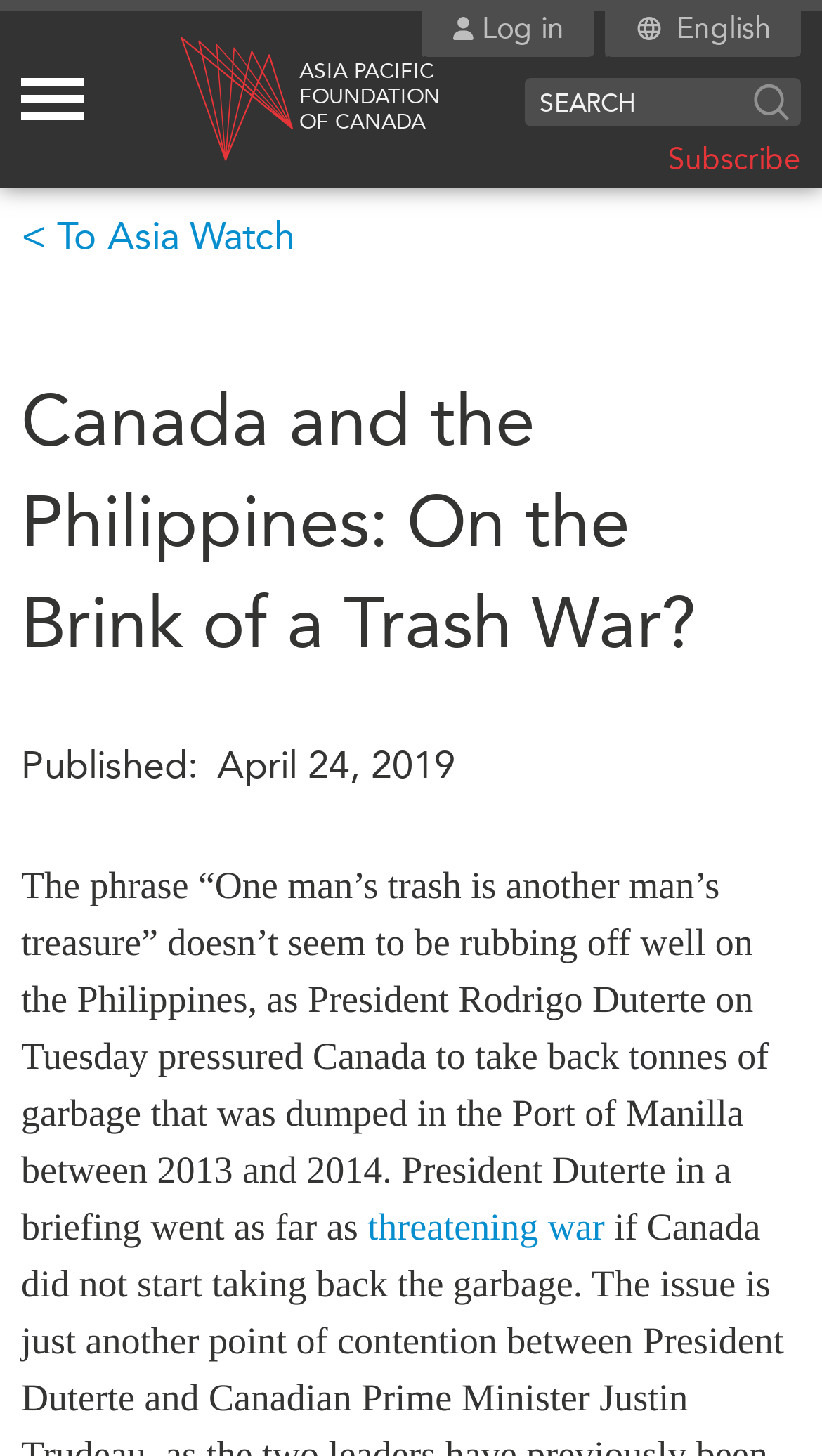Please identify the bounding box coordinates of the region to click in order to complete the task: "Toggle the mega menu". The coordinates must be four float numbers between 0 and 1, specified as [left, top, right, bottom].

[0.026, 0.051, 0.128, 0.086]